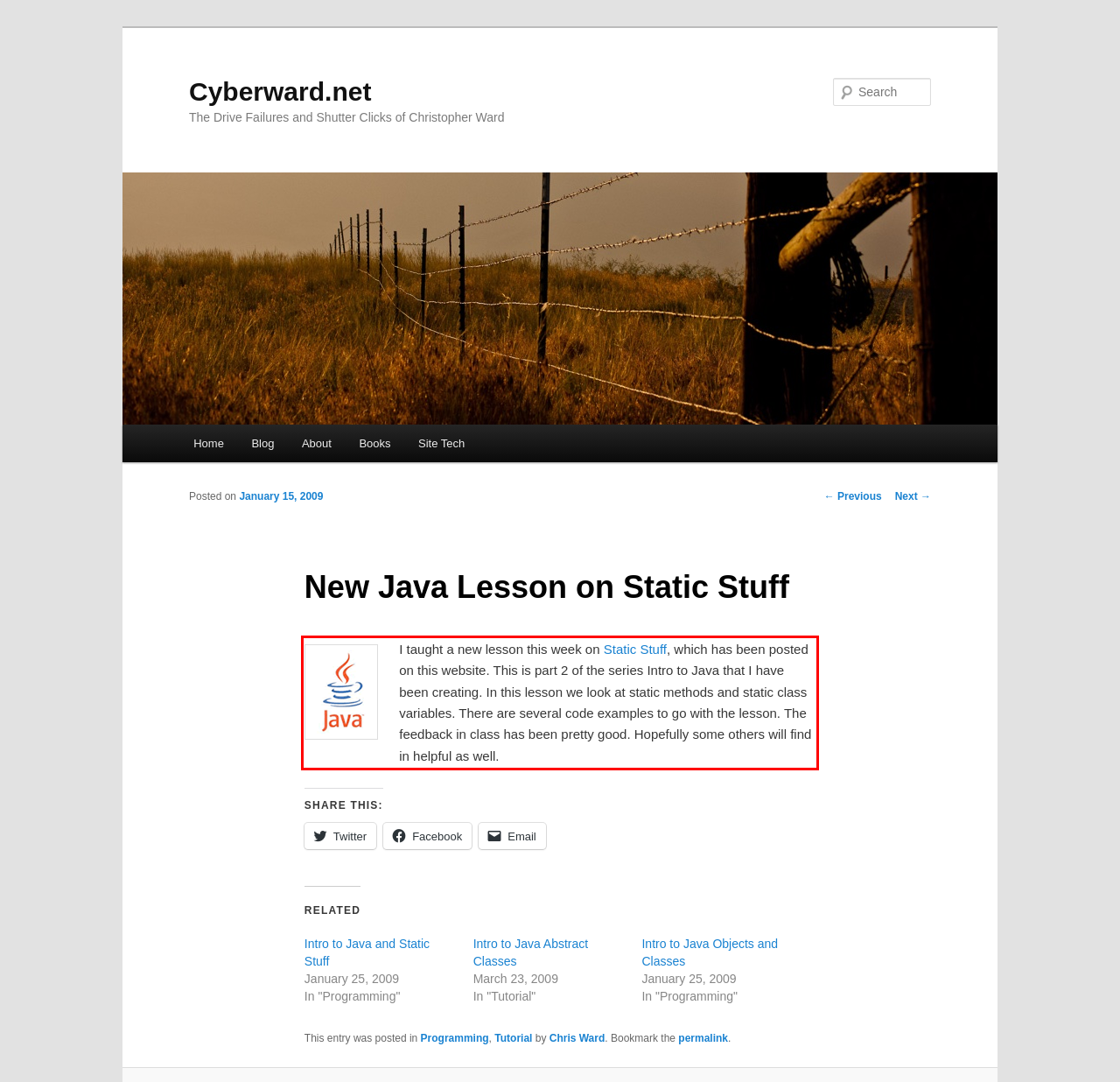You have a screenshot with a red rectangle around a UI element. Recognize and extract the text within this red bounding box using OCR.

I taught a new lesson this week on Static Stuff, which has been posted on this website. This is part 2 of the series Intro to Java that I have been creating. In this lesson we look at static methods and static class variables. There are several code examples to go with the lesson. The feedback in class has been pretty good. Hopefully some others will find in helpful as well.